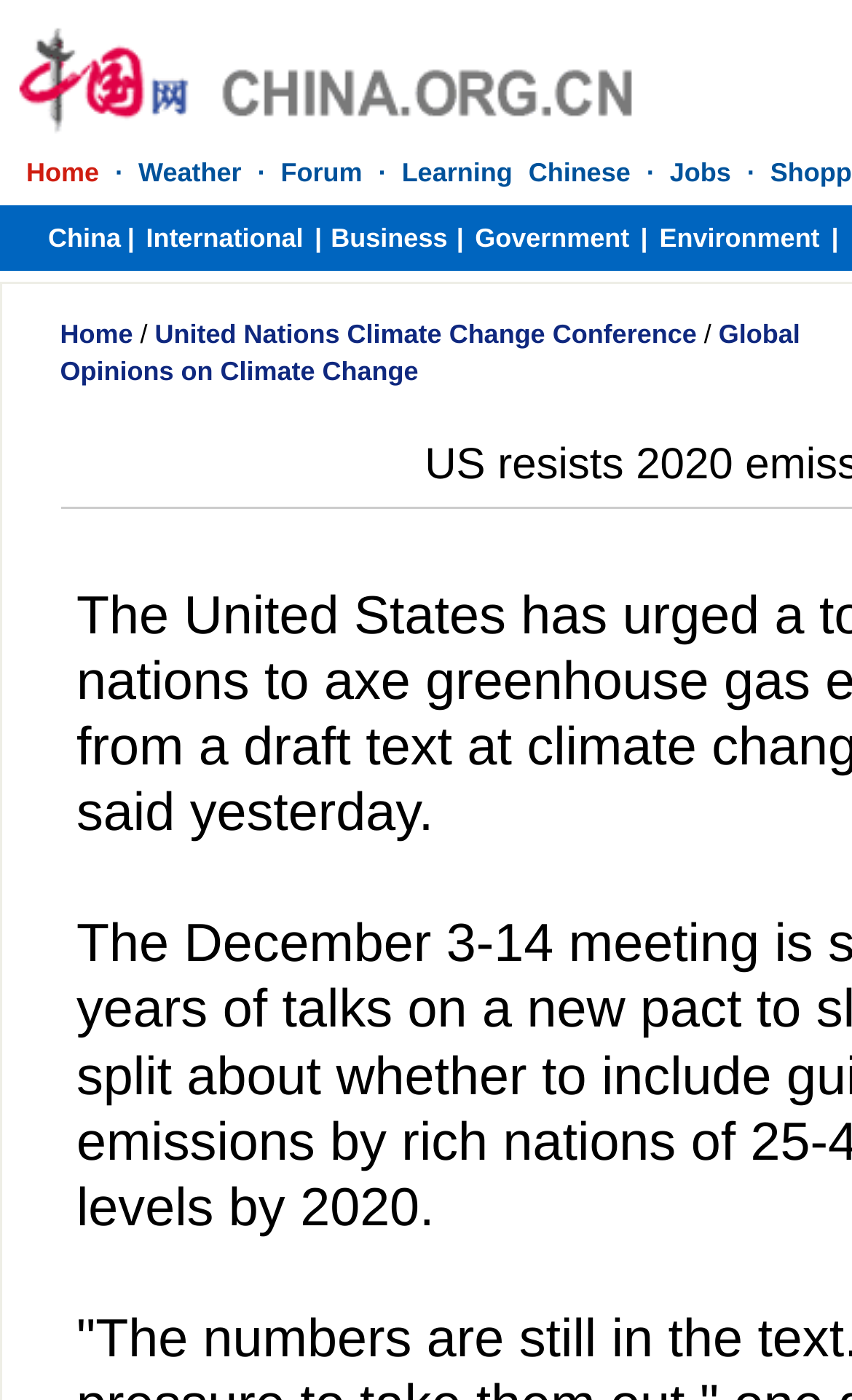How many categories are listed in the second navigation bar? Refer to the image and provide a one-word or short phrase answer.

7